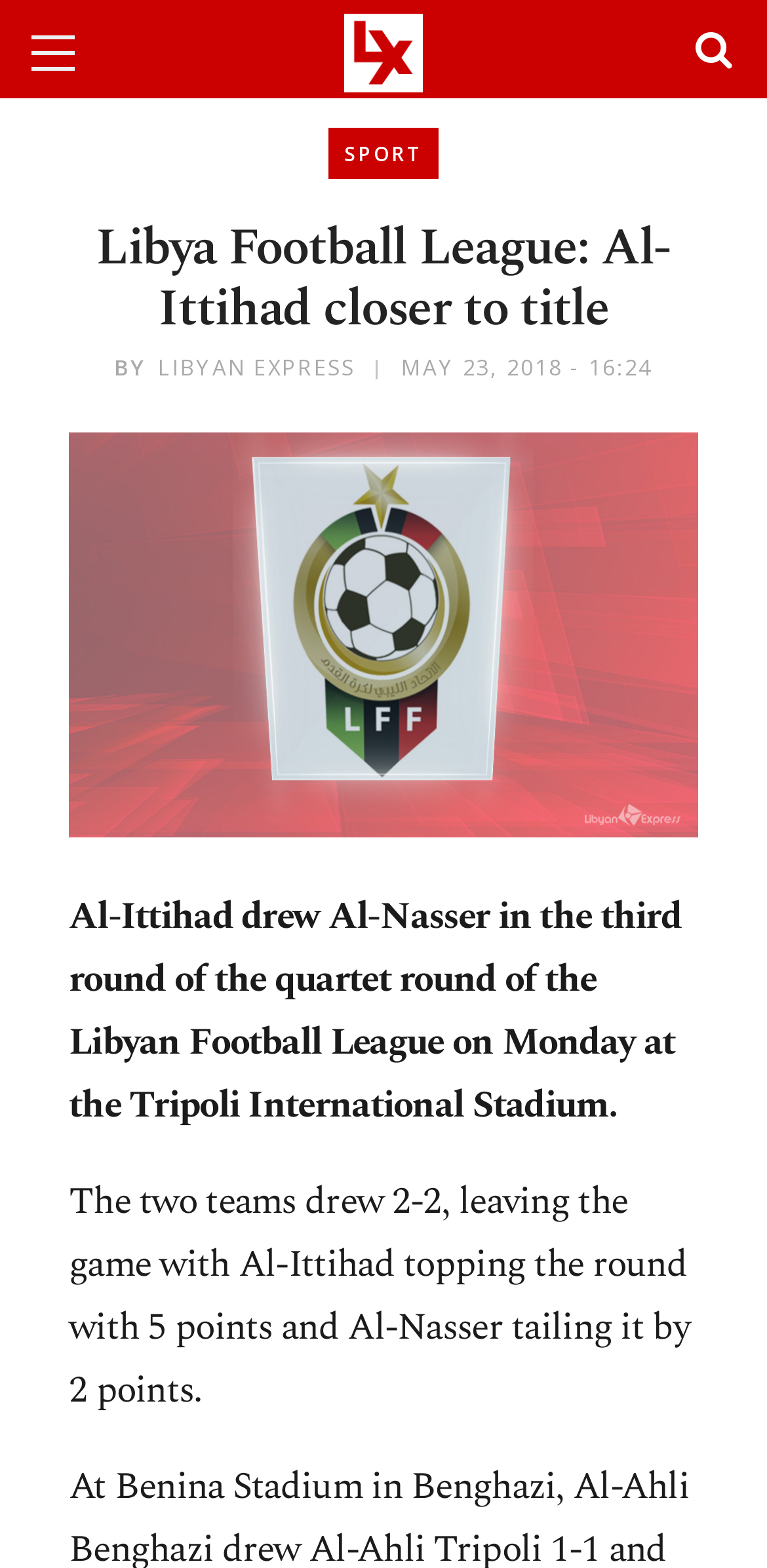Given the element description "BY Libyan Express", identify the bounding box of the corresponding UI element.

[0.149, 0.223, 0.464, 0.245]